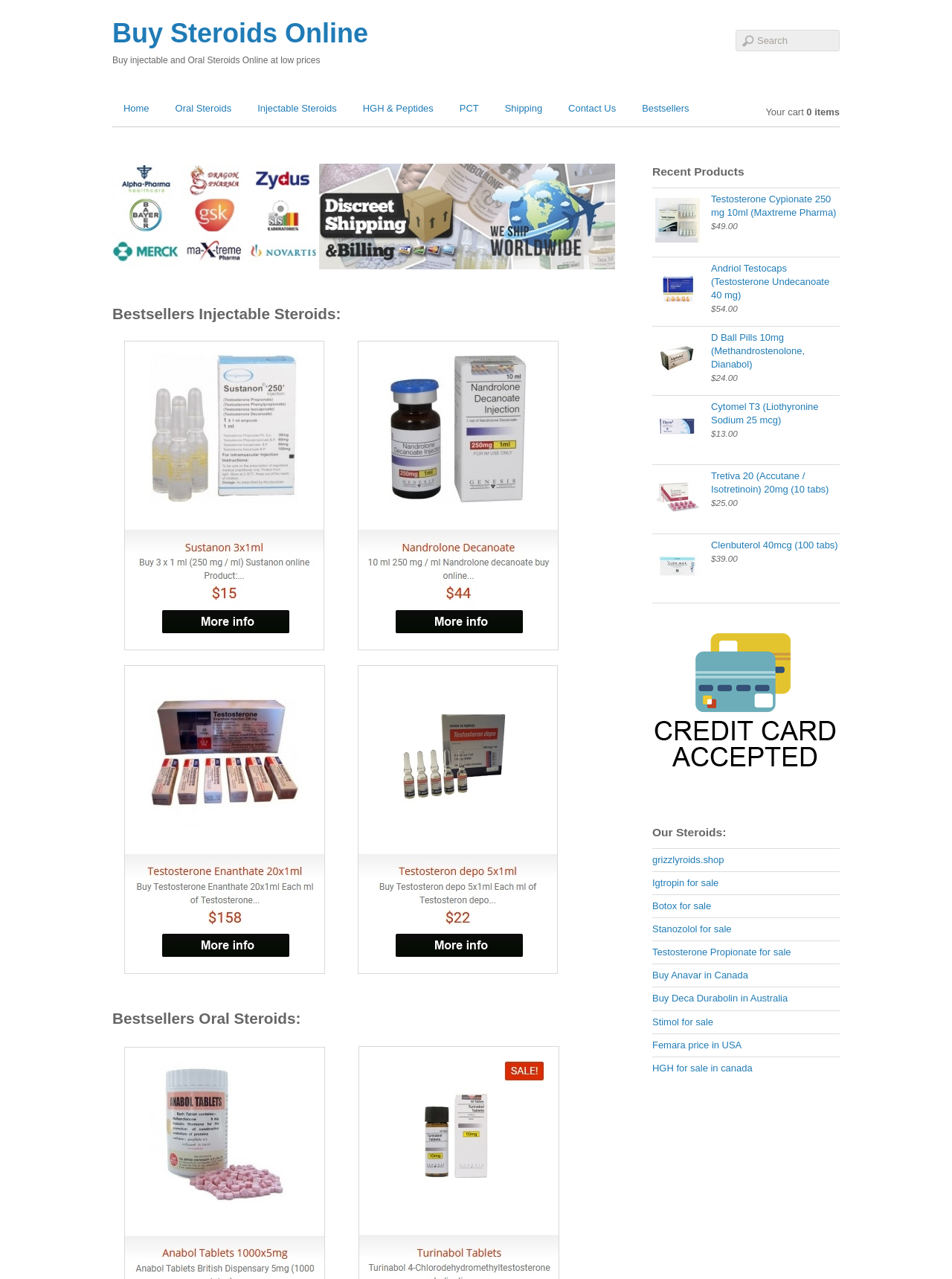Identify the bounding box coordinates of the element to click to follow this instruction: 'Go to Home page'. Ensure the coordinates are four float values between 0 and 1, provided as [left, top, right, bottom].

[0.118, 0.077, 0.168, 0.093]